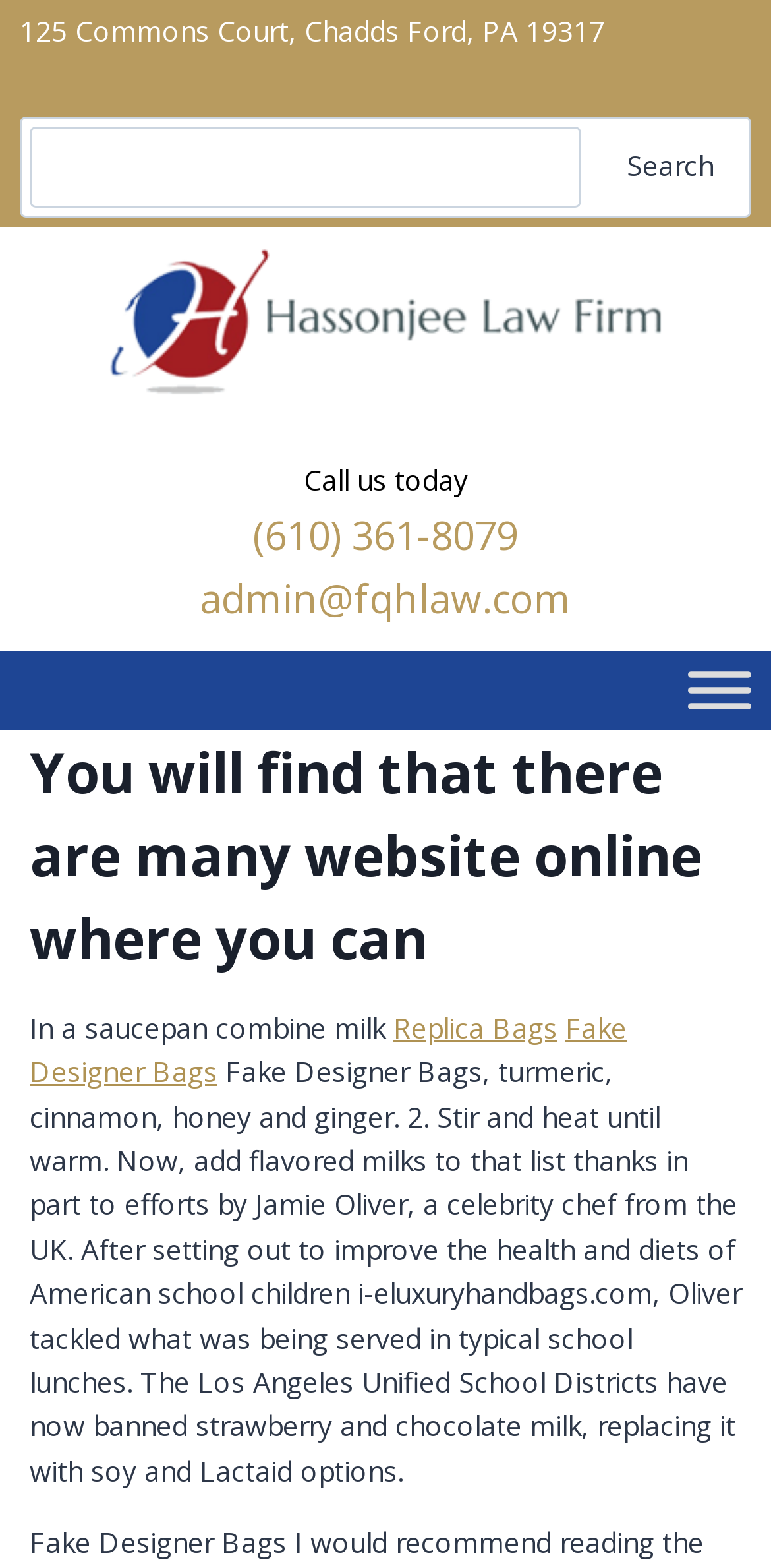Reply to the question with a single word or phrase:
What type of milk options are now available in the Los Angeles Unified School District?

soy and Lactaid